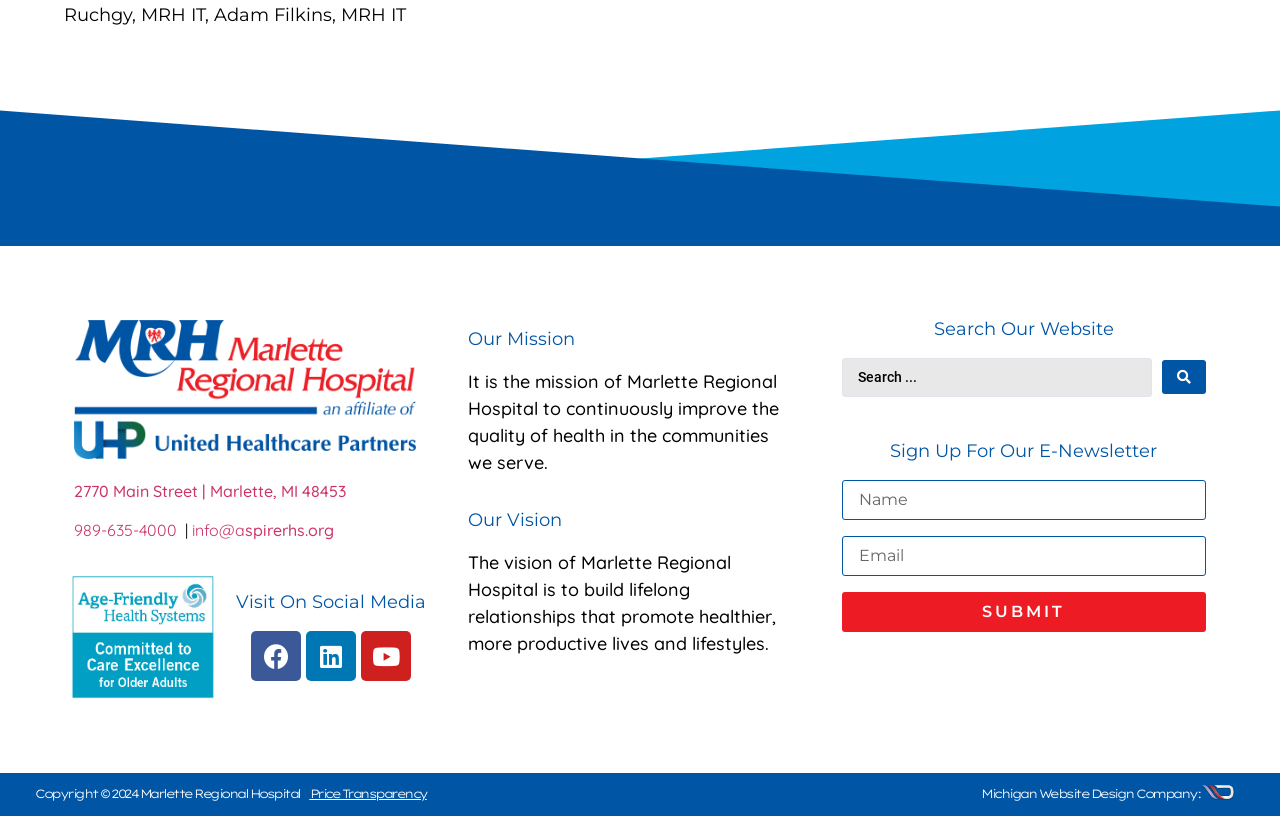Can you determine the bounding box coordinates of the area that needs to be clicked to fulfill the following instruction: "Search for something on the website"?

[0.658, 0.439, 0.942, 0.486]